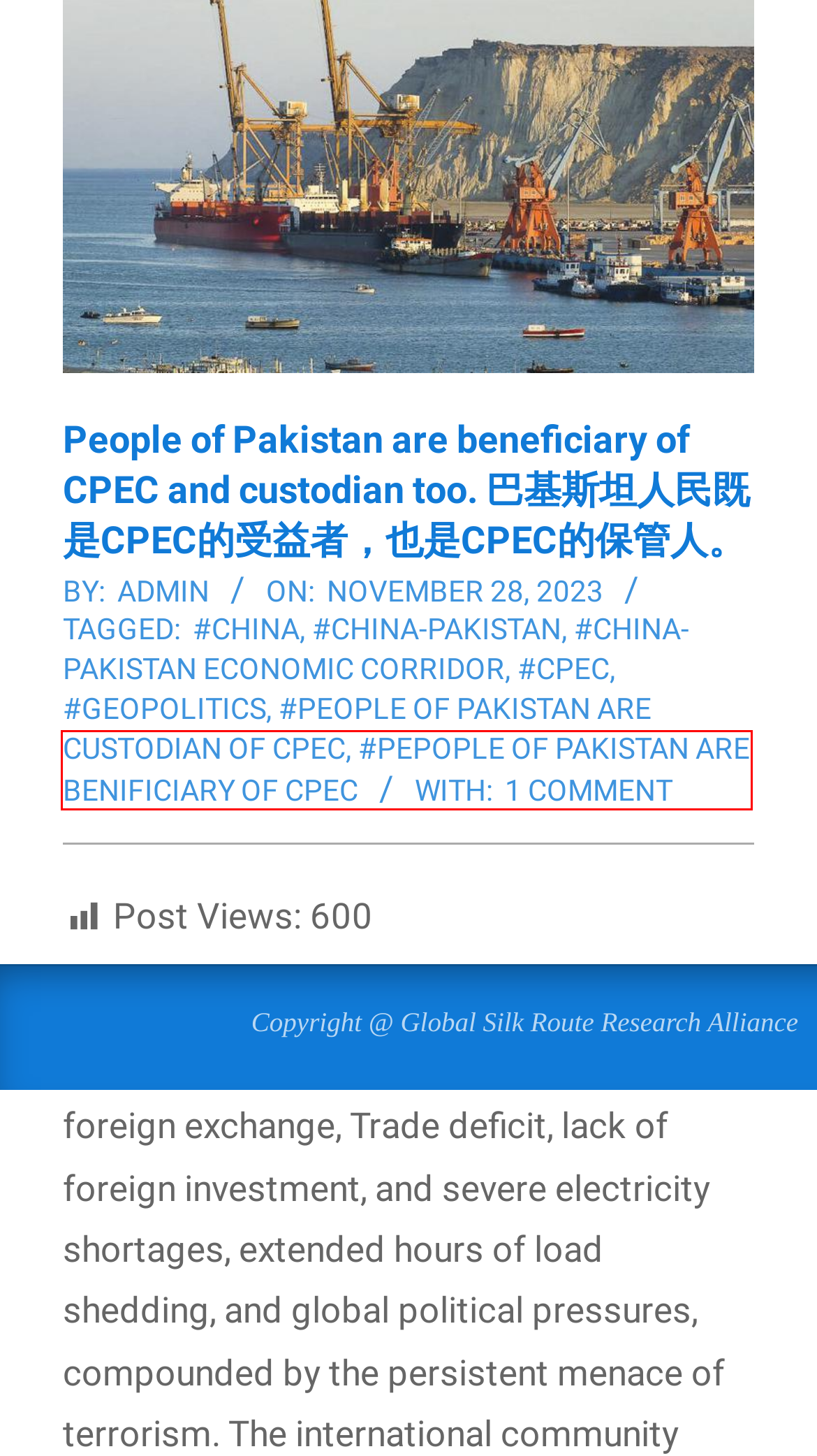You have a screenshot of a webpage with a red bounding box around a UI element. Determine which webpage description best matches the new webpage that results from clicking the element in the bounding box. Here are the candidates:
A. #China-Pakistan Archives - GSRRA
B. #China Archives - GSRRA
C. #Geopolitics Archives - GSRRA
D. Baghdad plans to link China’s Belt and Road with Iraq’s Development Road - GSRRA
E. #CPEC Archives - GSRRA
F. admin, Author at GSRRA
G. #Pepople of Pakistan are benificiary of CPEC Archives - GSRRA
H. #China-Pakistan Economic Corridor Archives - GSRRA

G